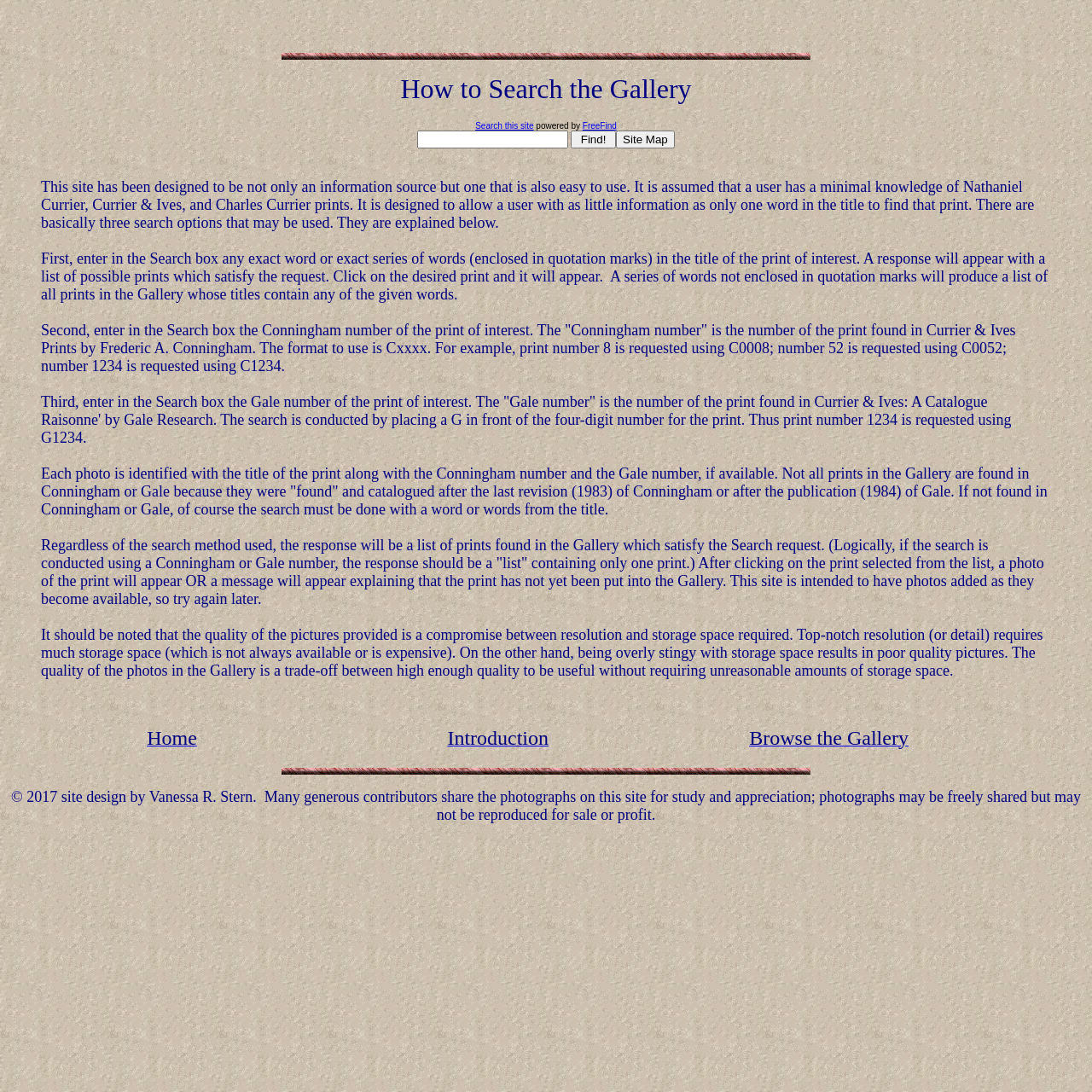Construct a thorough caption encompassing all aspects of the webpage.

The webpage is a search interface for the Currier & Ives Gallery. At the top, there is a small image and a heading "How to Search the Gallery". Below the heading, there is a table with a search box, two links "Search this site" and "FreeFind", a textbox, and two buttons "Find!" and "Site Map". 

On the left side of the page, there is a blockquote section that contains a detailed description of how to use the search function. The text is divided into five paragraphs, explaining the three search options: searching by exact word or phrase, searching by Conningham number, and searching by Gale number. The text also explains how the search results will be displayed and how the quality of the pictures is a compromise between resolution and storage space.

At the bottom of the page, there is a navigation menu with three links: "Home", "Introduction", and "Browse the Gallery". Above the navigation menu, there is a small image. Finally, at the very bottom of the page, there is a copyright notice and a statement about the use of photographs on the site.